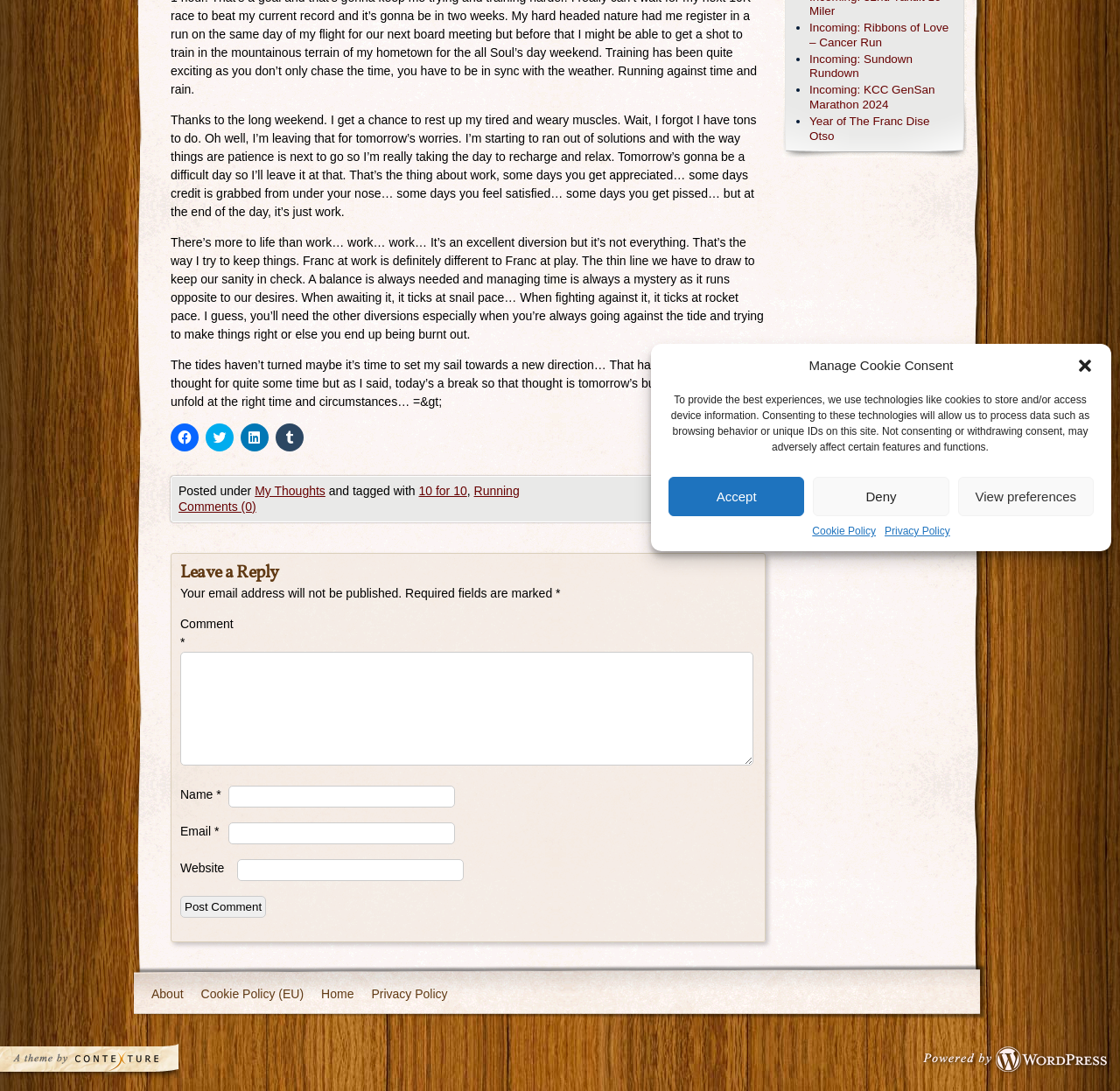Given the element description: "parent_node: Name * name="author"", predict the bounding box coordinates of this UI element. The coordinates must be four float numbers between 0 and 1, given as [left, top, right, bottom].

[0.204, 0.72, 0.406, 0.74]